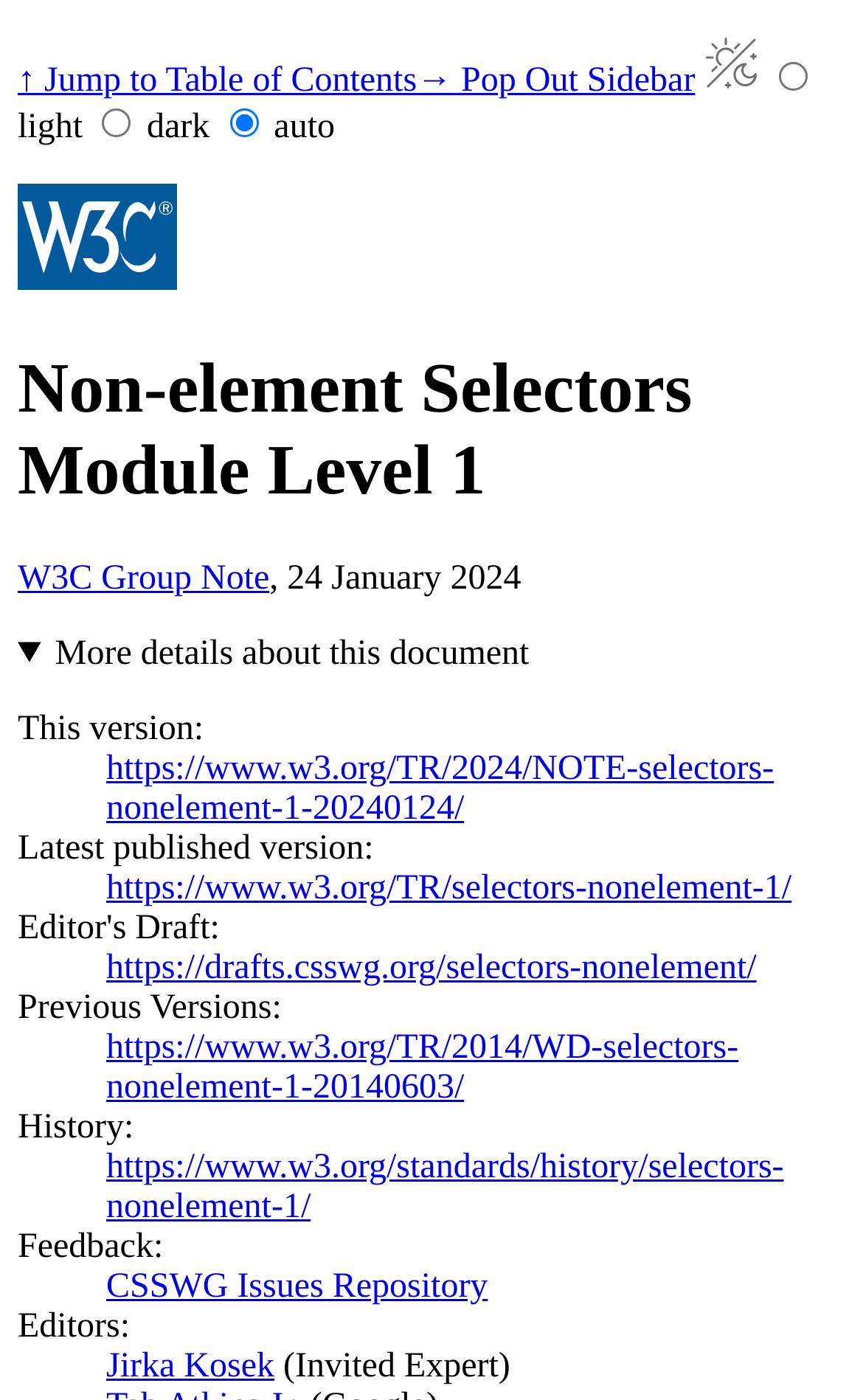How many radio buttons are there?
Using the image, provide a detailed and thorough answer to the question.

I counted the number of radio buttons in the radiogroup 'Select a color scheme', and there are three options: 'light', 'dark', and 'auto'.